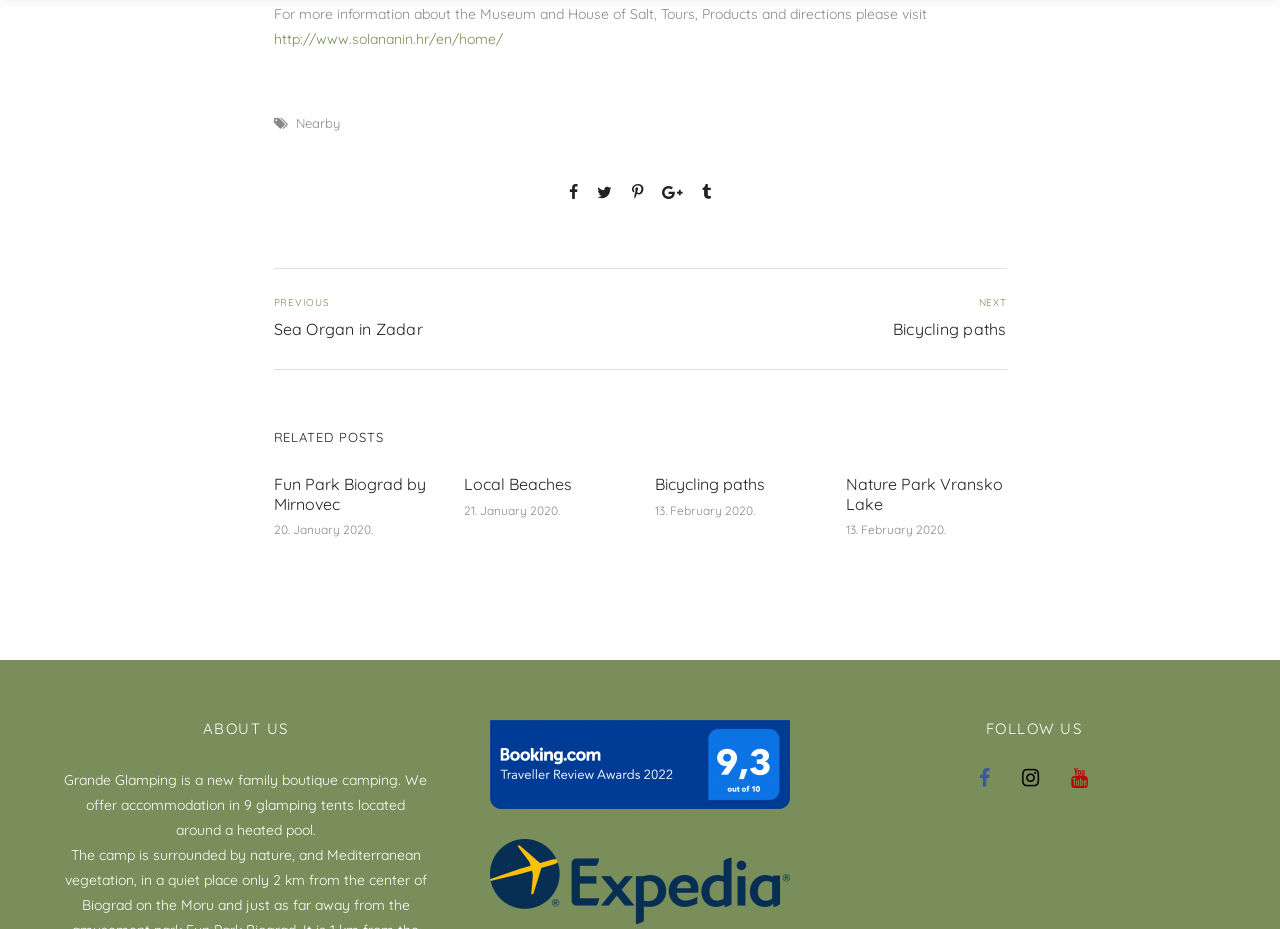Can you provide the bounding box coordinates for the element that should be clicked to implement the instruction: "read about Fun Park Biograd by Mirnovec"?

[0.214, 0.512, 0.339, 0.582]